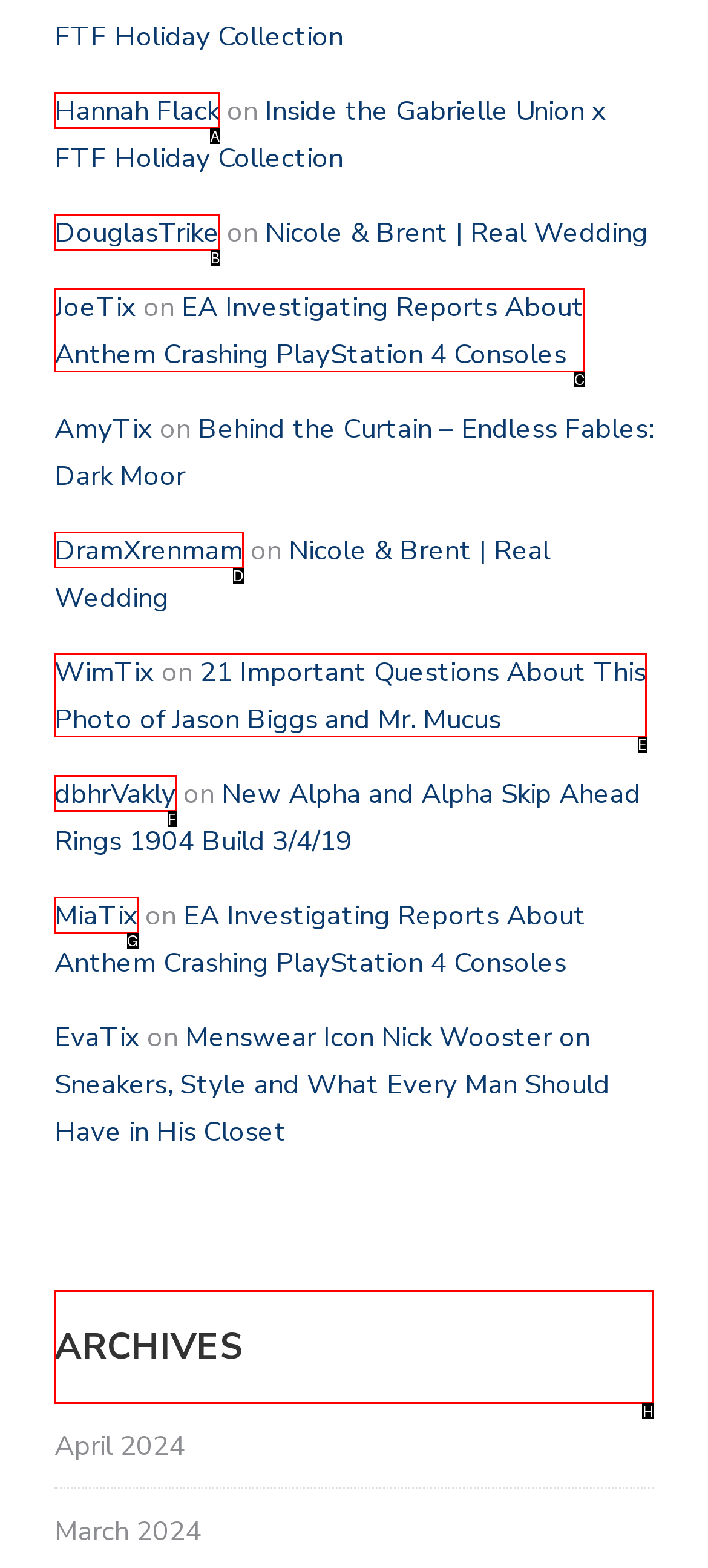Determine the letter of the UI element that you need to click to perform the task: Explore the ARCHIVES.
Provide your answer with the appropriate option's letter.

H